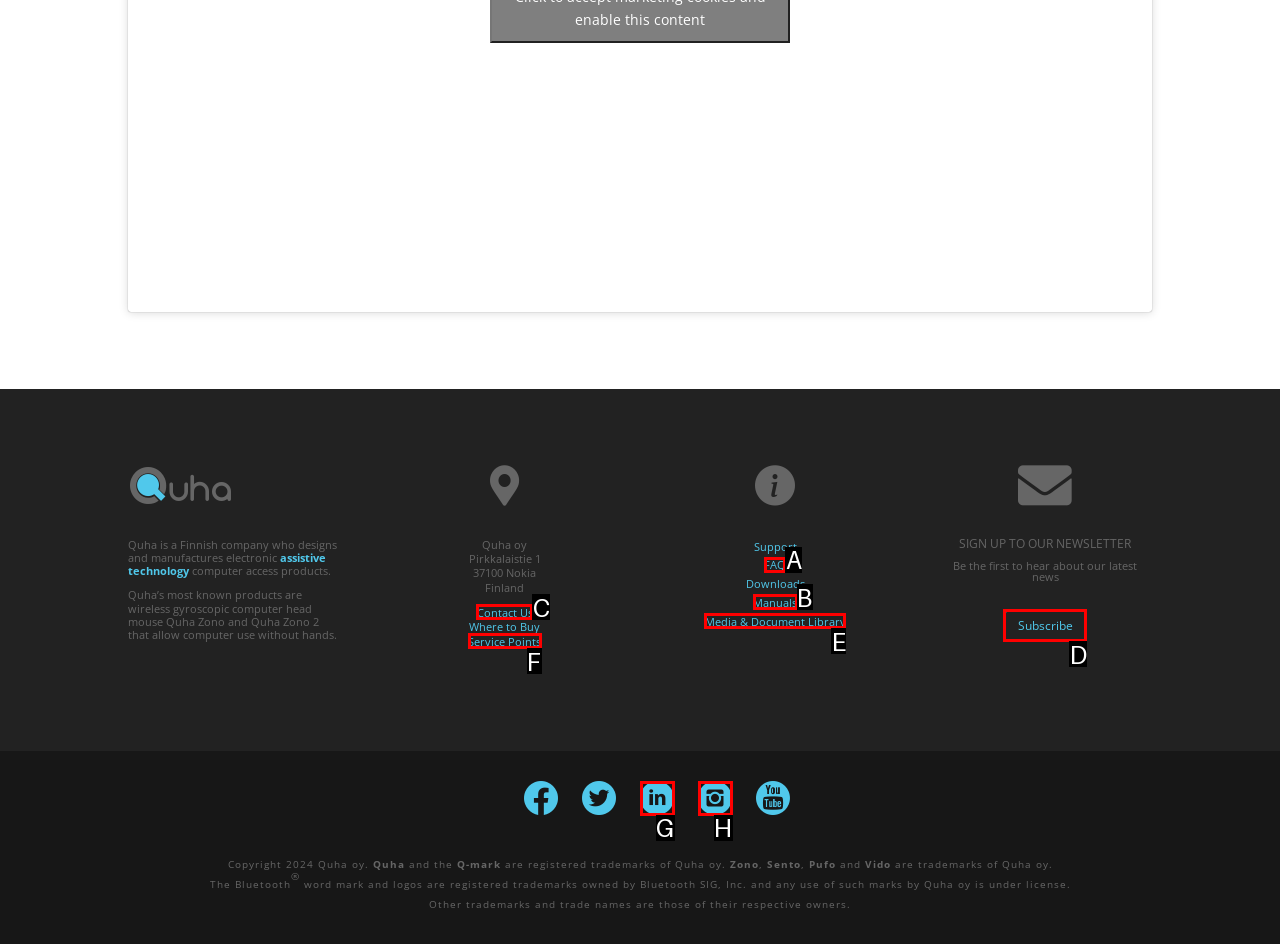Determine which HTML element to click for this task: Enter email to subscribe Provide the letter of the selected choice.

None